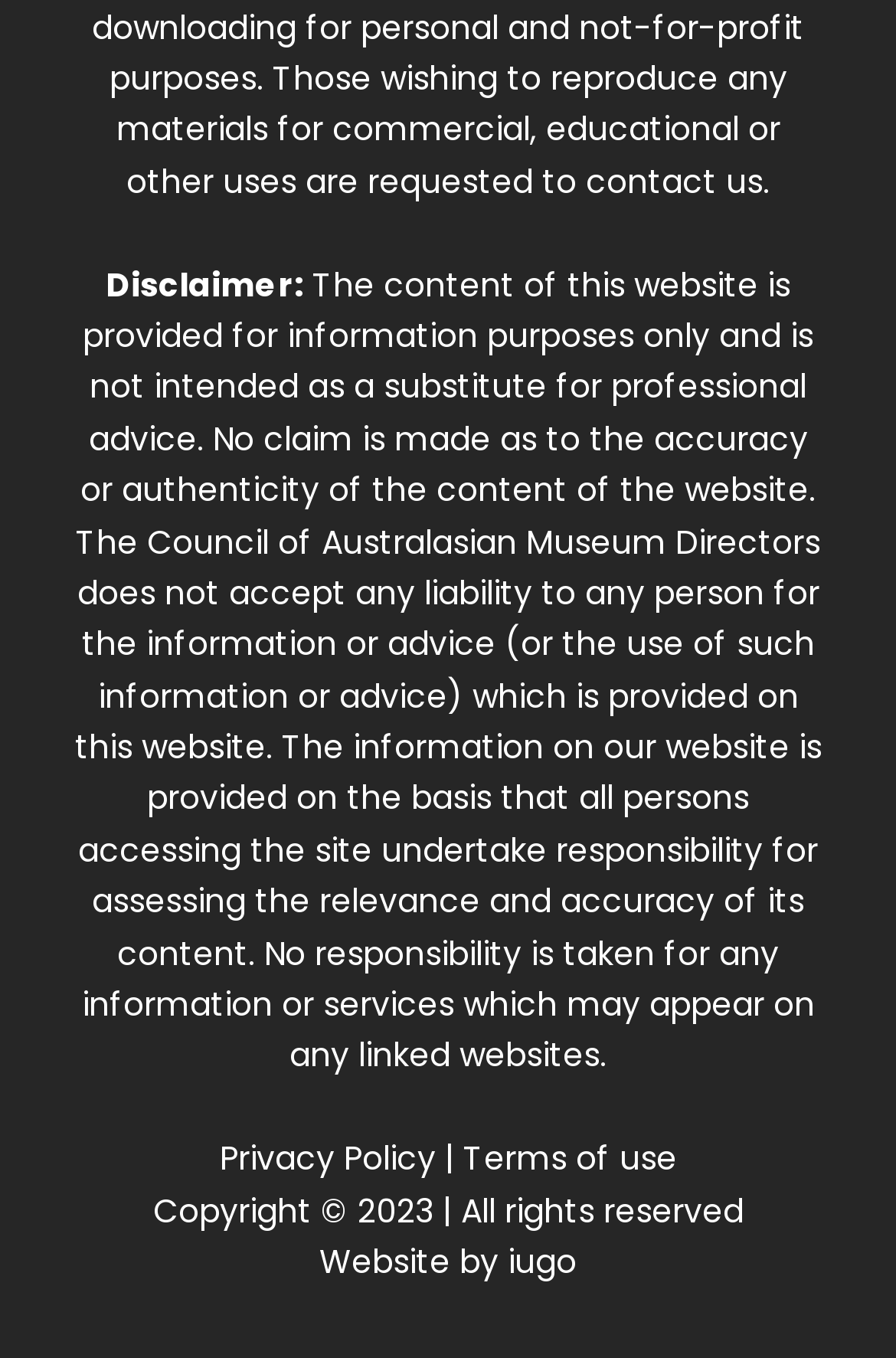What are the two links at the bottom of the webpage?
Could you answer the question in a detailed manner, providing as much information as possible?

The links 'Privacy Policy' and 'Terms of use' are located at the bottom of the webpage, indicating that they are important resources for users who want to understand how their data is handled and what rules govern their use of the website.